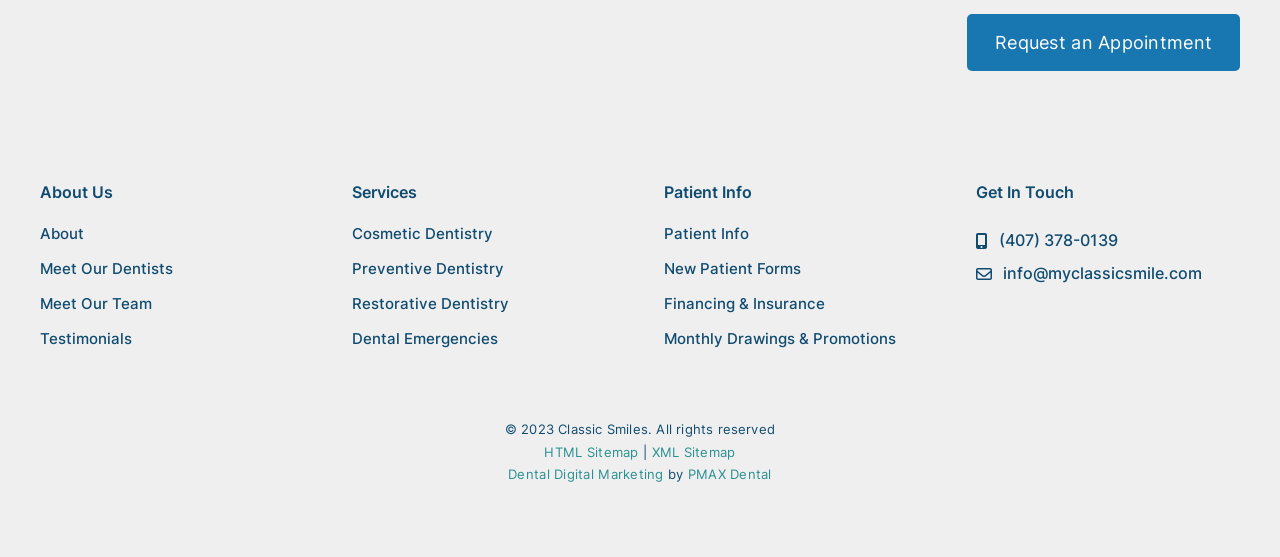Please provide a brief answer to the following inquiry using a single word or phrase:
What type of dentistry services are offered?

Cosmetic, preventive, restorative